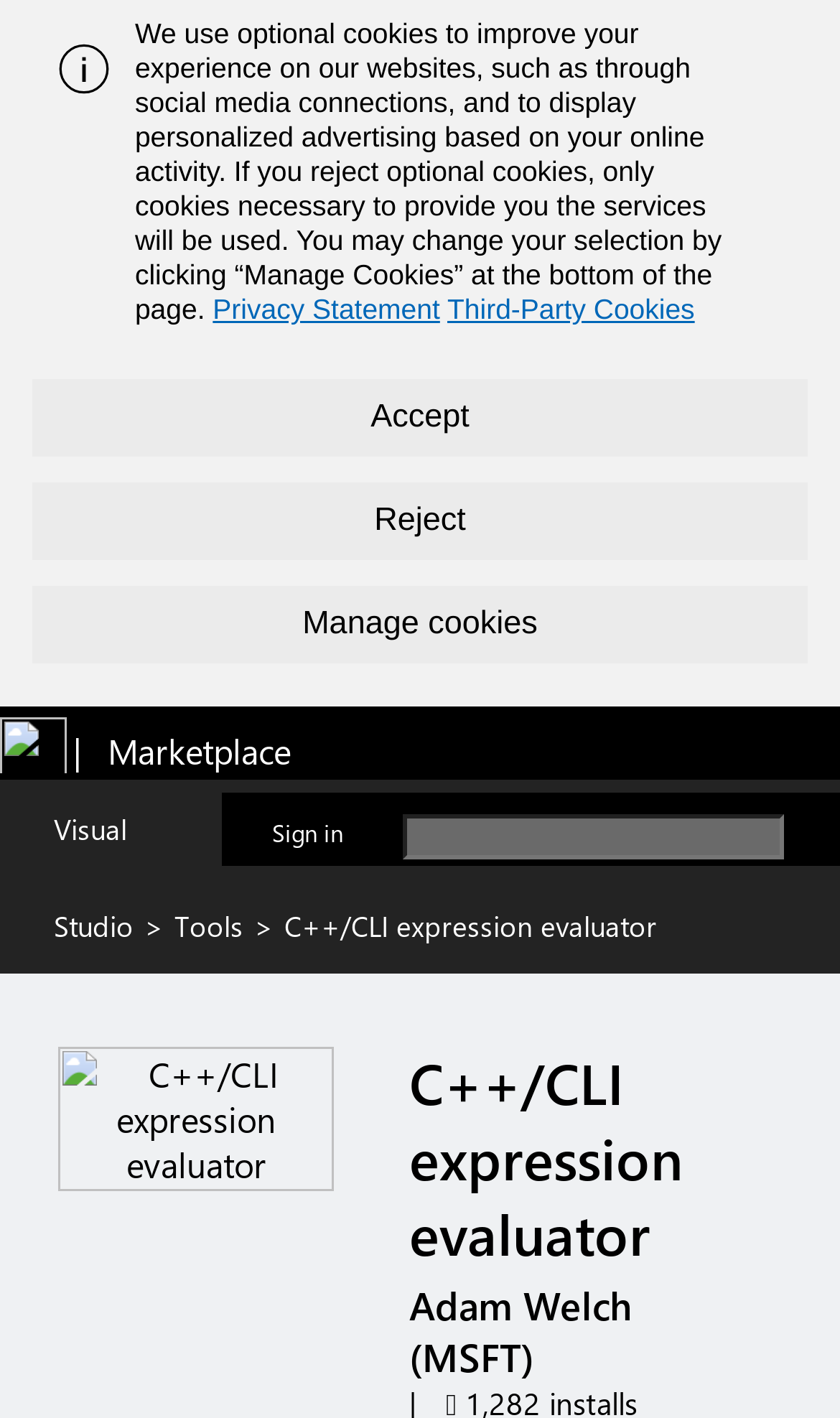Give a one-word or one-phrase response to the question:
What is the name of the extension being described?

C++/CLI expression evaluator